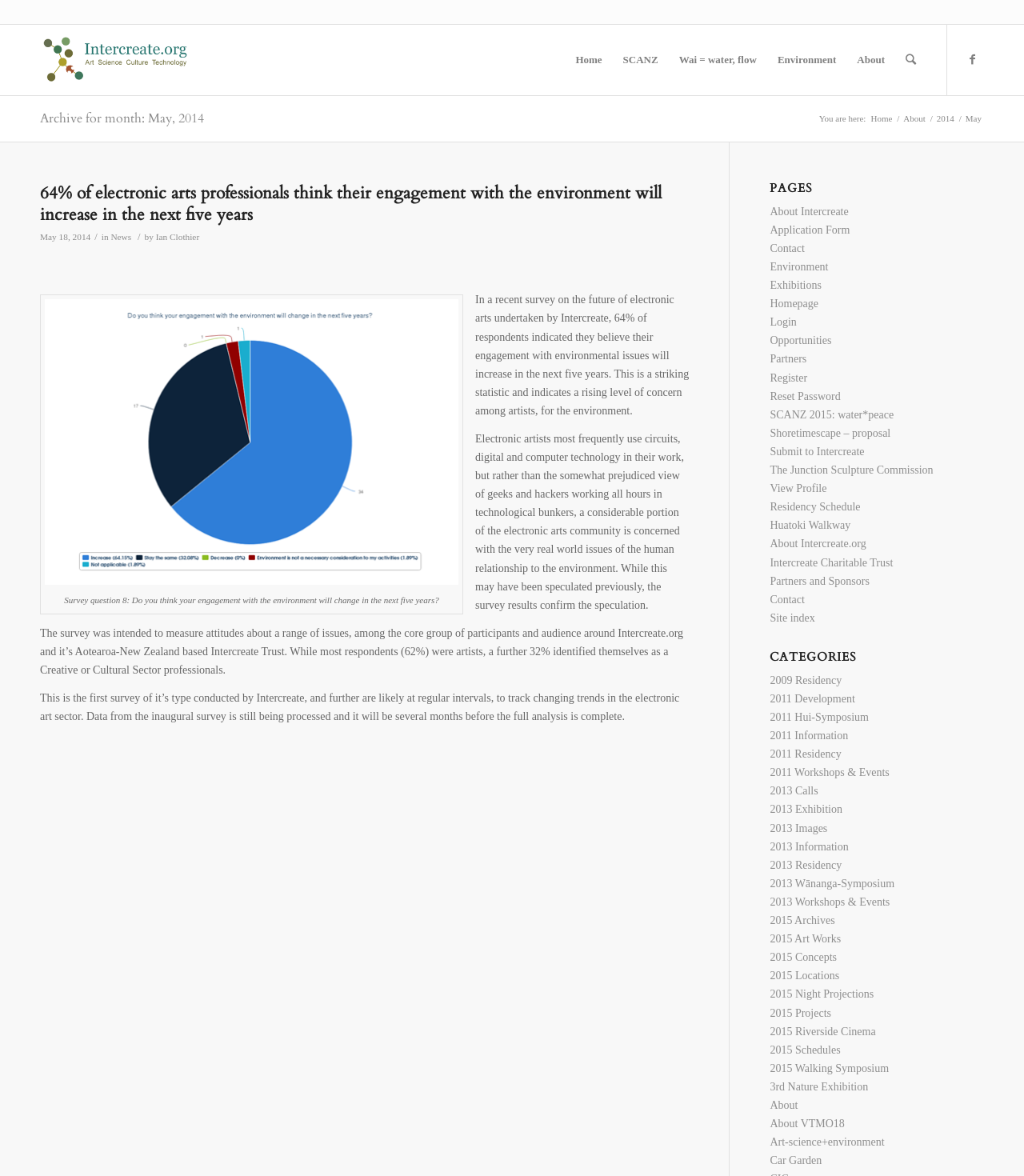What is the percentage of respondents who think their engagement with the environment will increase?
Please provide a single word or phrase as your answer based on the screenshot.

64%